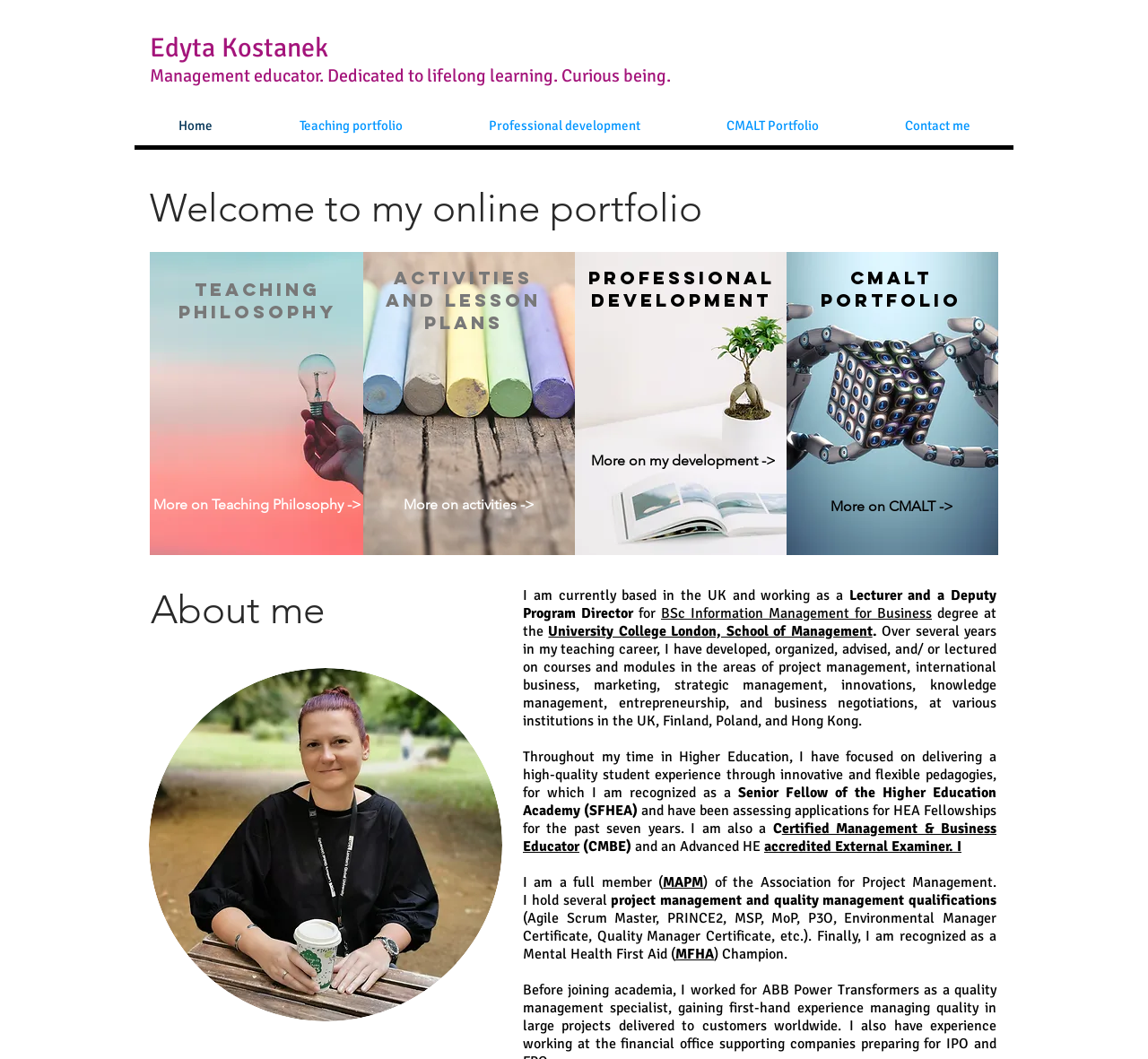Pinpoint the bounding box coordinates of the area that should be clicked to complete the following instruction: "Explore 'Professional development'". The coordinates must be given as four float numbers between 0 and 1, i.e., [left, top, right, bottom].

[0.388, 0.091, 0.595, 0.147]